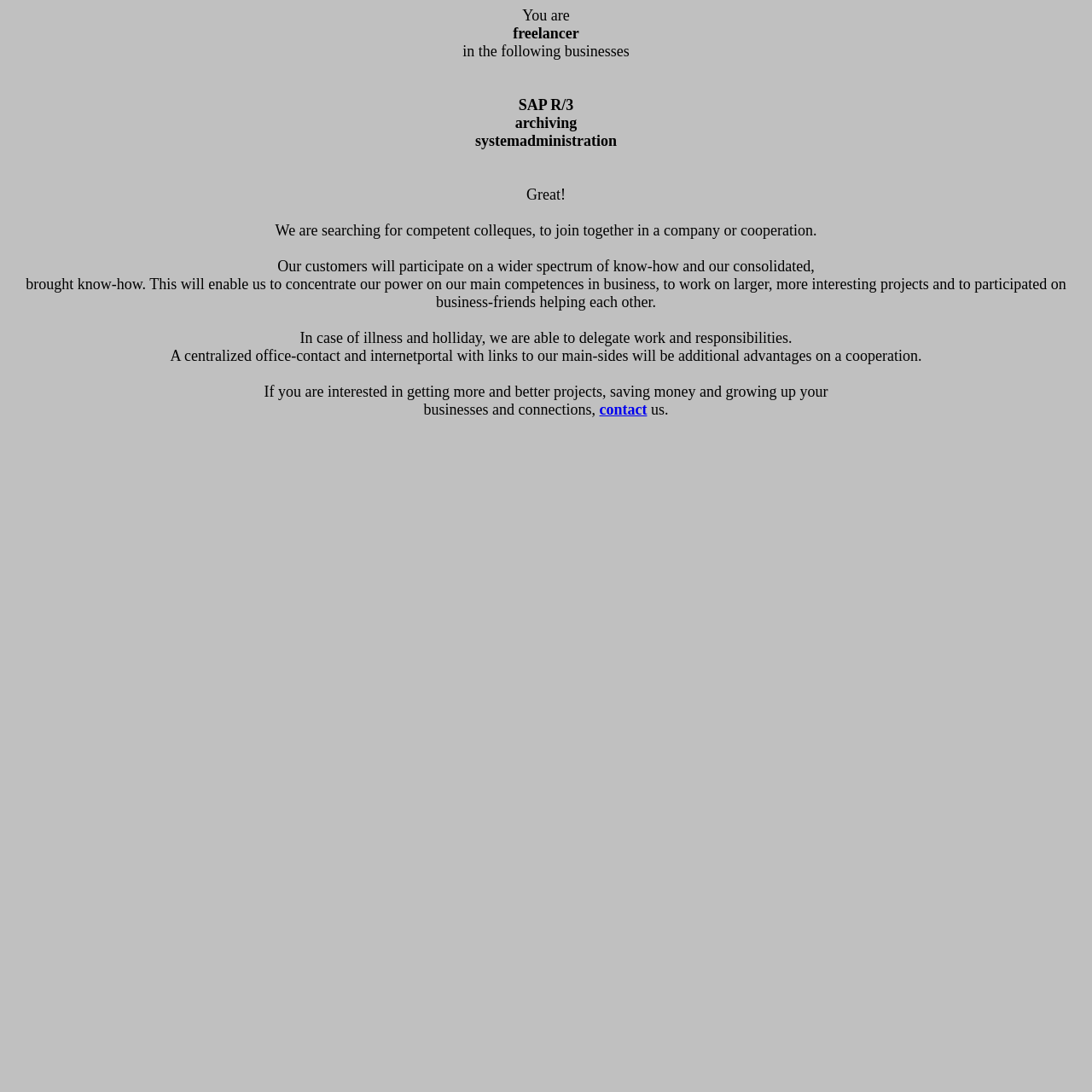Provide a short answer using a single word or phrase for the following question: 
How can one get in touch with the company?

Contact us